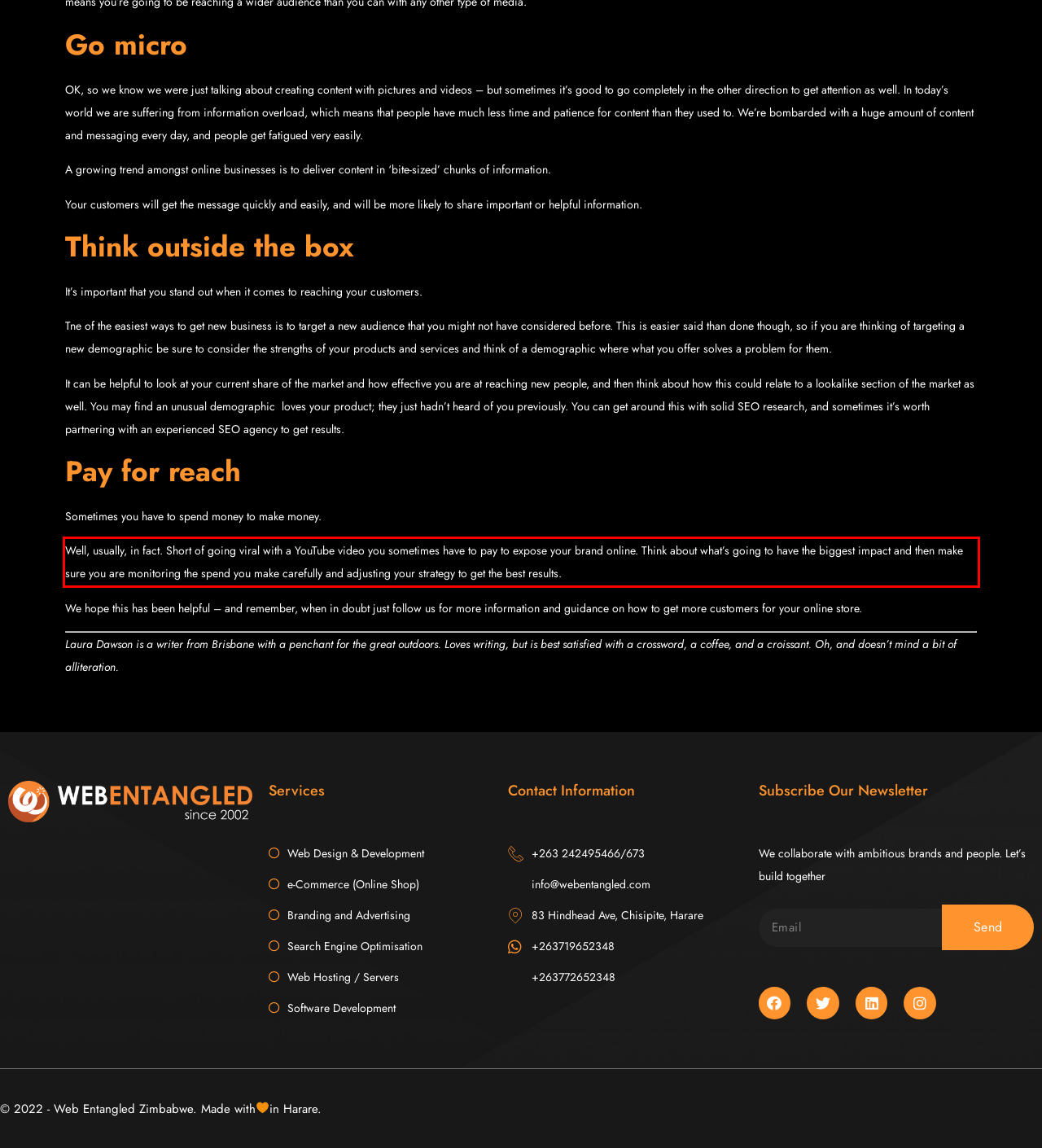Examine the screenshot of the webpage, locate the red bounding box, and perform OCR to extract the text contained within it.

Well, usually, in fact. Short of going viral with a YouTube video you sometimes have to pay to expose your brand online. Think about what’s going to have the biggest impact and then make sure you are monitoring the spend you make carefully and adjusting your strategy to get the best results.